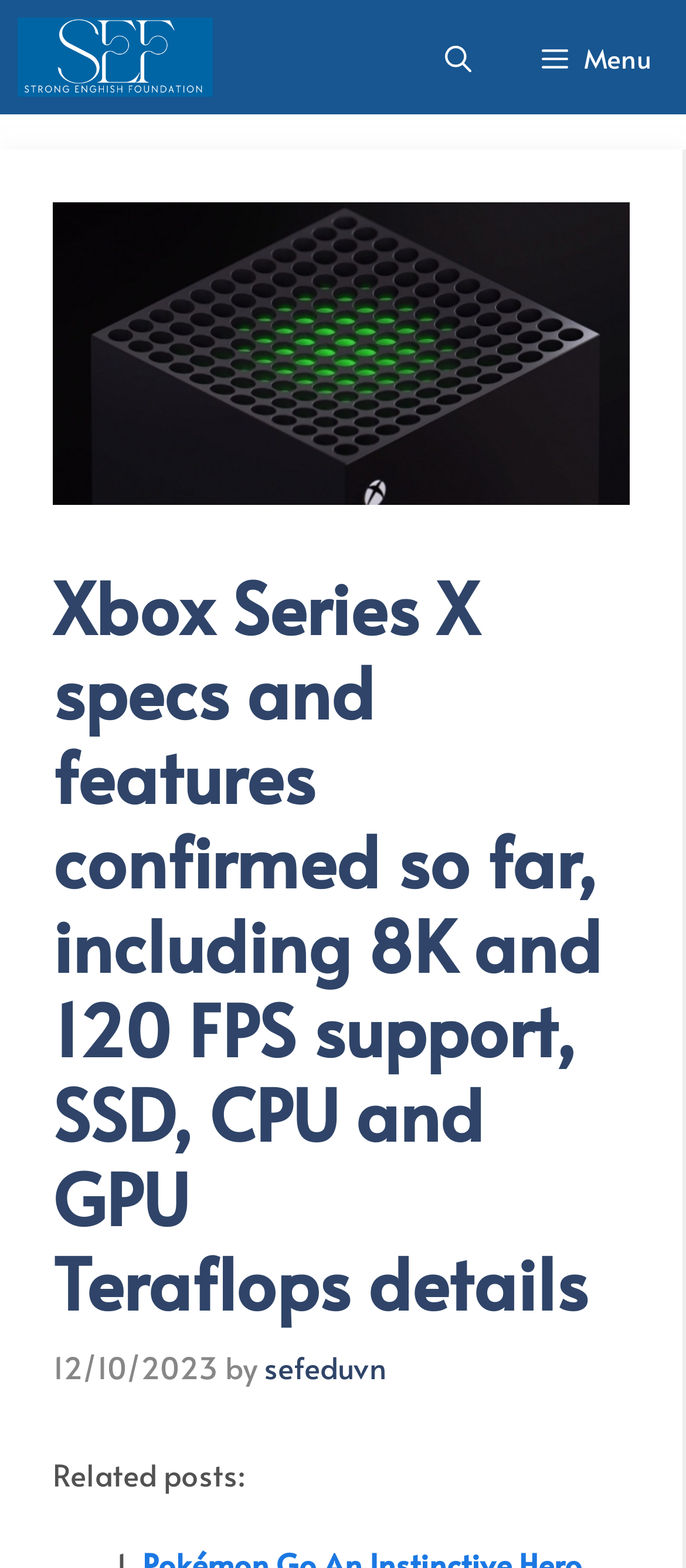Using the element description: "Products and Services", determine the bounding box coordinates for the specified UI element. The coordinates should be four float numbers between 0 and 1, [left, top, right, bottom].

None